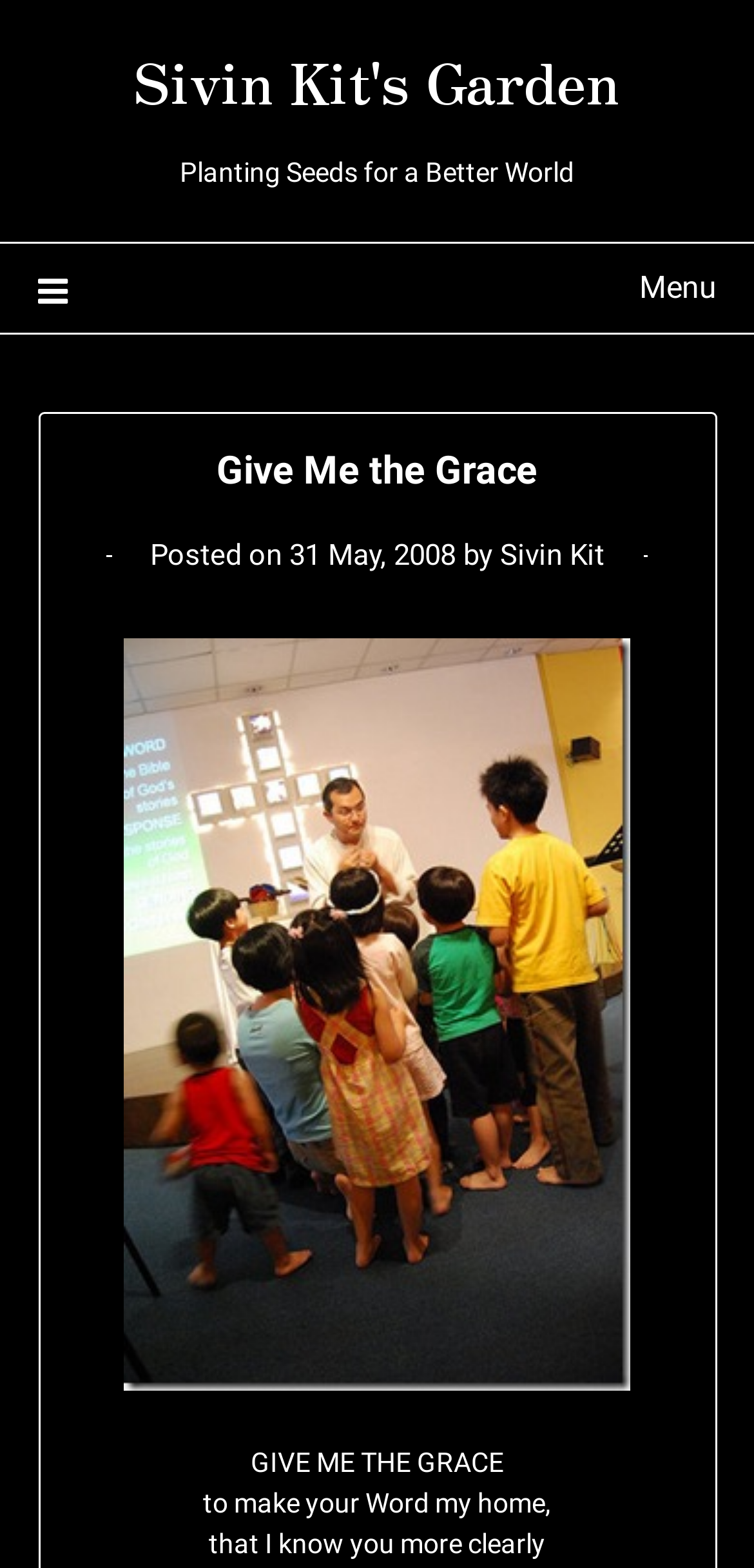Review the image closely and give a comprehensive answer to the question: What is the phrase written below the title?

I found the answer by looking at the StaticText 'Planting Seeds for a Better World' which is written below the title.